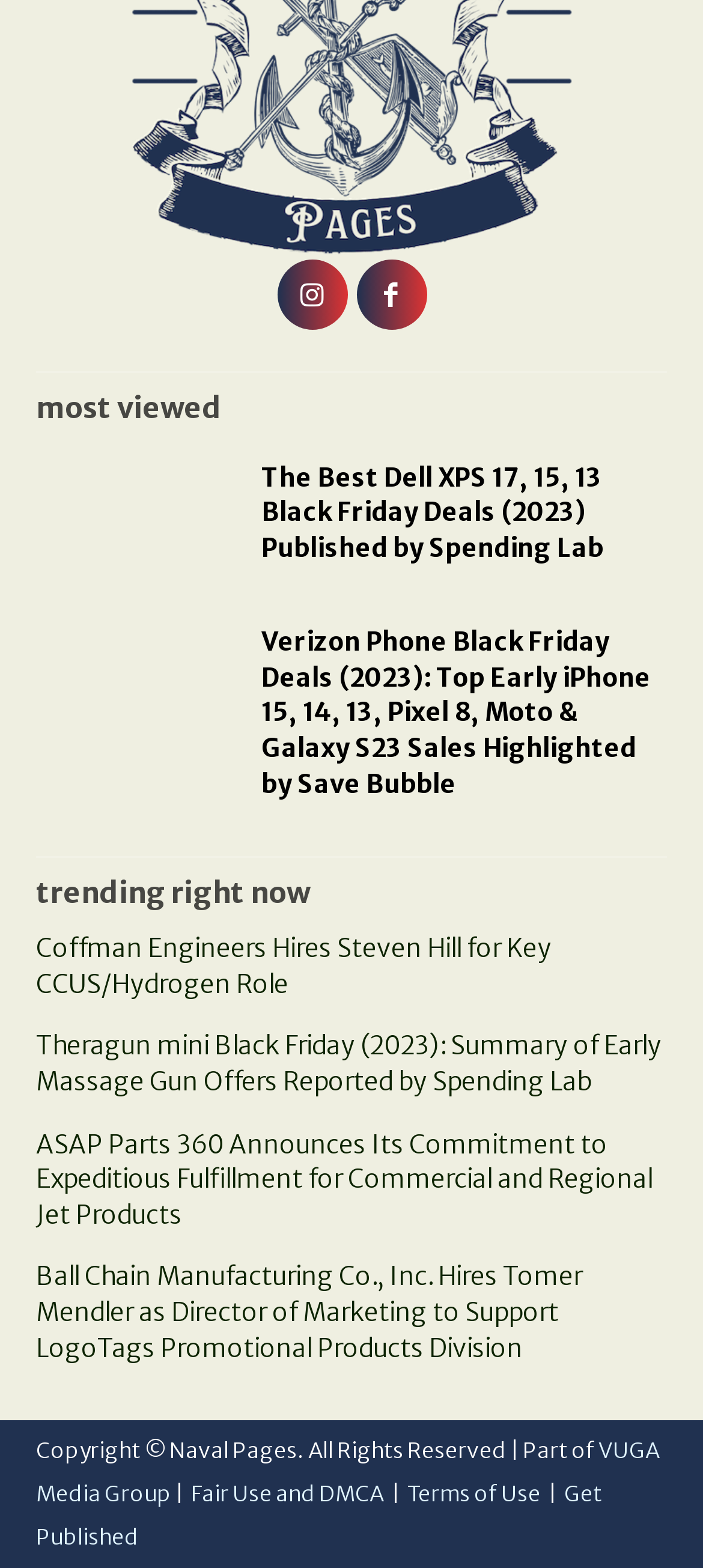What is the copyright information at the bottom of the webpage?
Please give a detailed answer to the question using the information shown in the image.

The copyright information at the bottom of the webpage is 'Copyright © Naval Pages. All Rights Reserved', which indicates that the content on the webpage is owned by Naval Pages.